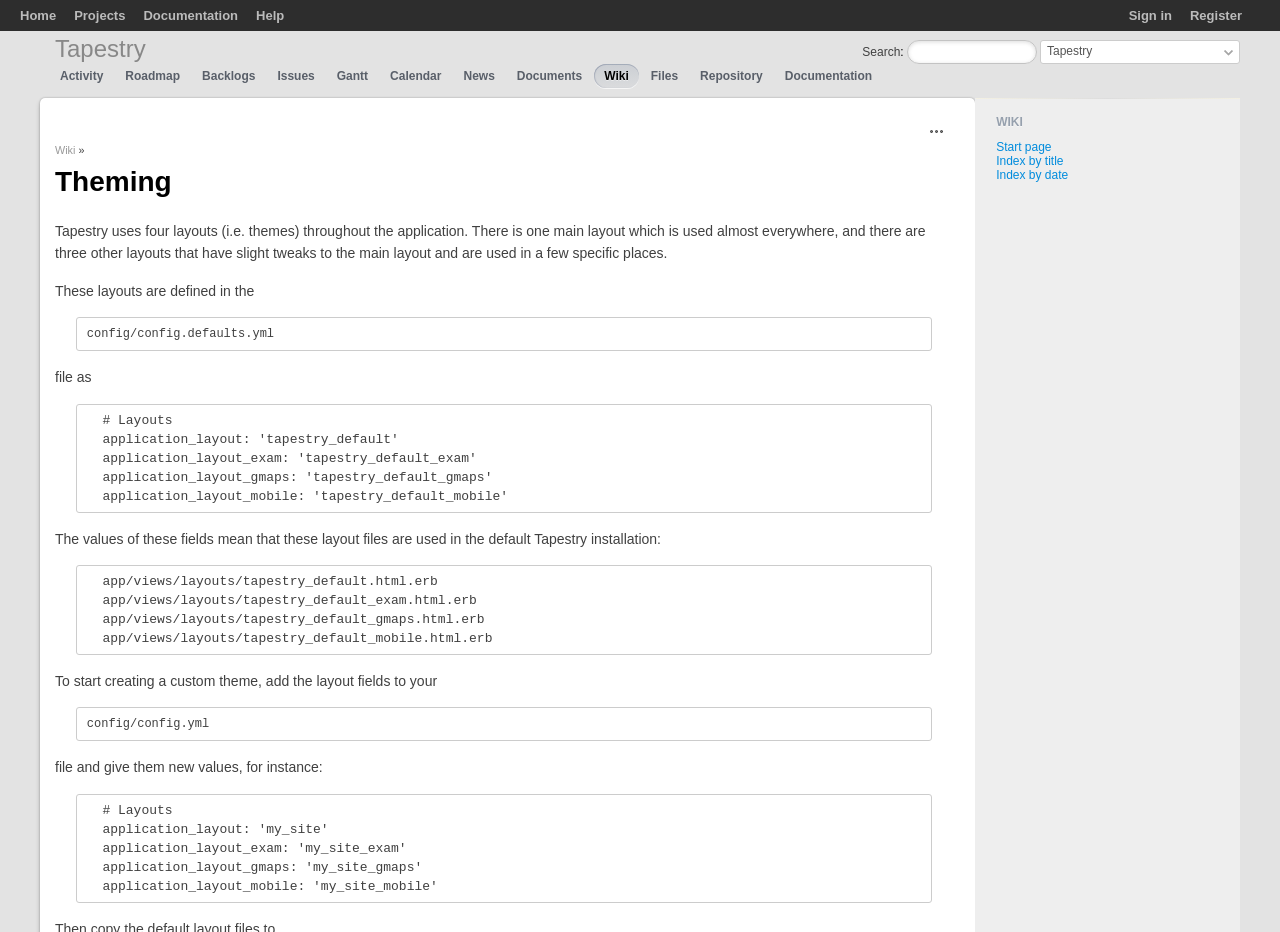Determine the bounding box coordinates of the region I should click to achieve the following instruction: "Go to the projects page". Ensure the bounding box coordinates are four float numbers between 0 and 1, i.e., [left, top, right, bottom].

[0.058, 0.009, 0.098, 0.025]